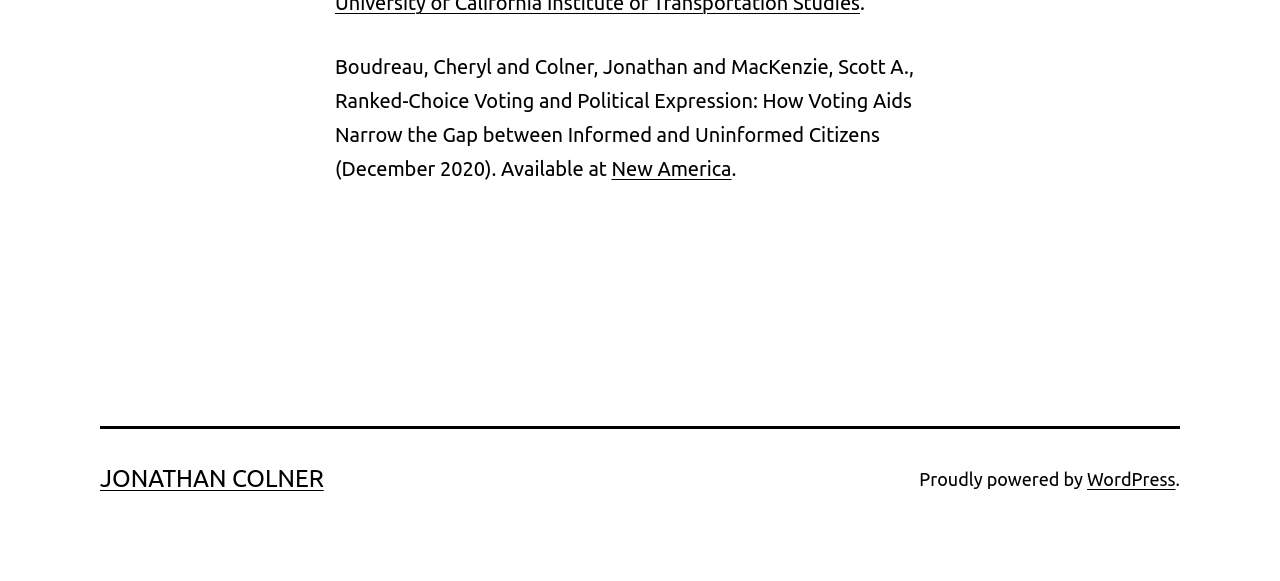Refer to the image and answer the question with as much detail as possible: What is the name of the website that powered this webpage?

The name of the website that powered this webpage can be found in the link element with bounding box coordinates [0.849, 0.807, 0.918, 0.842]. The text content of this element is 'WordPress'.